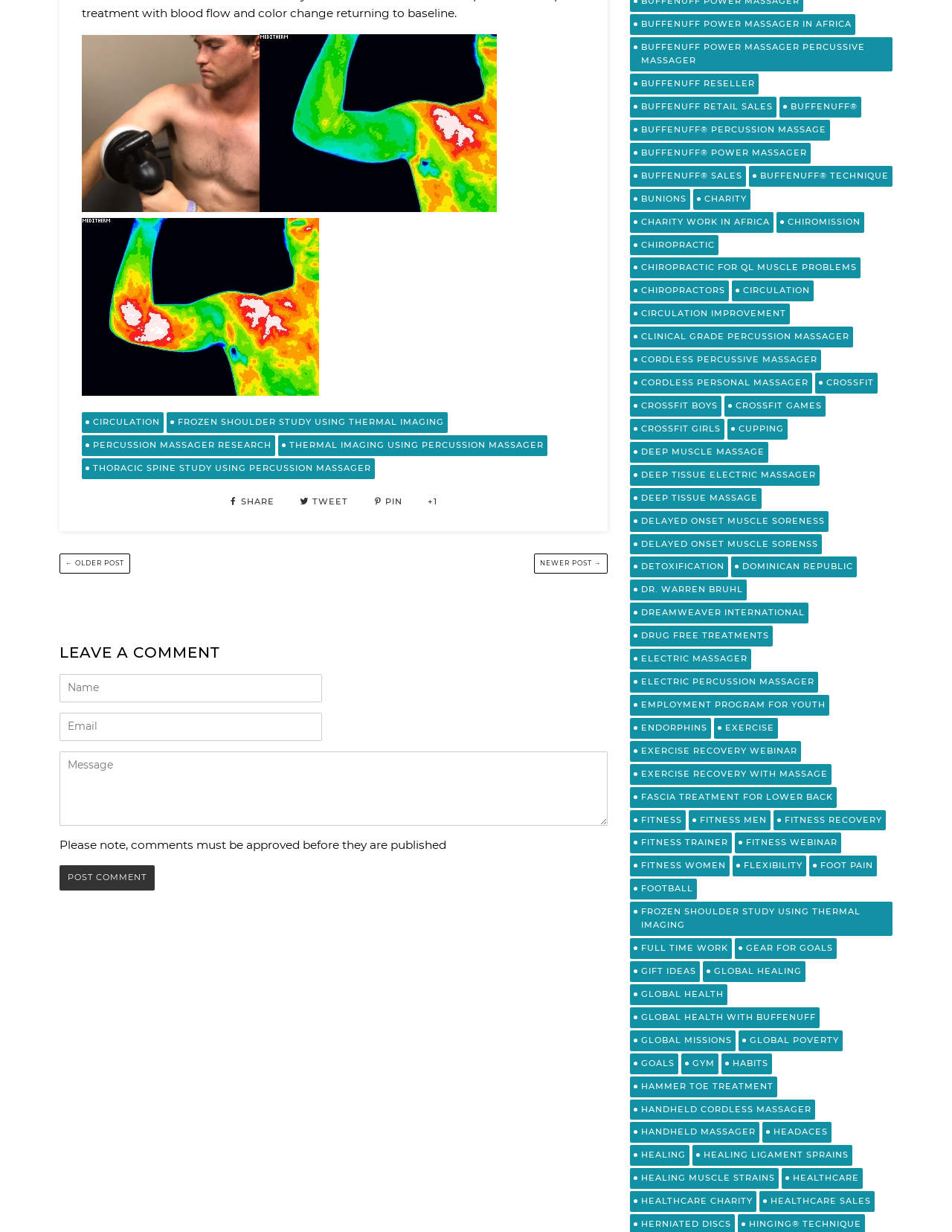Identify the bounding box coordinates for the UI element described as: "parent_node: Name name="comment[email]" placeholder="Email"".

[0.062, 0.578, 0.339, 0.601]